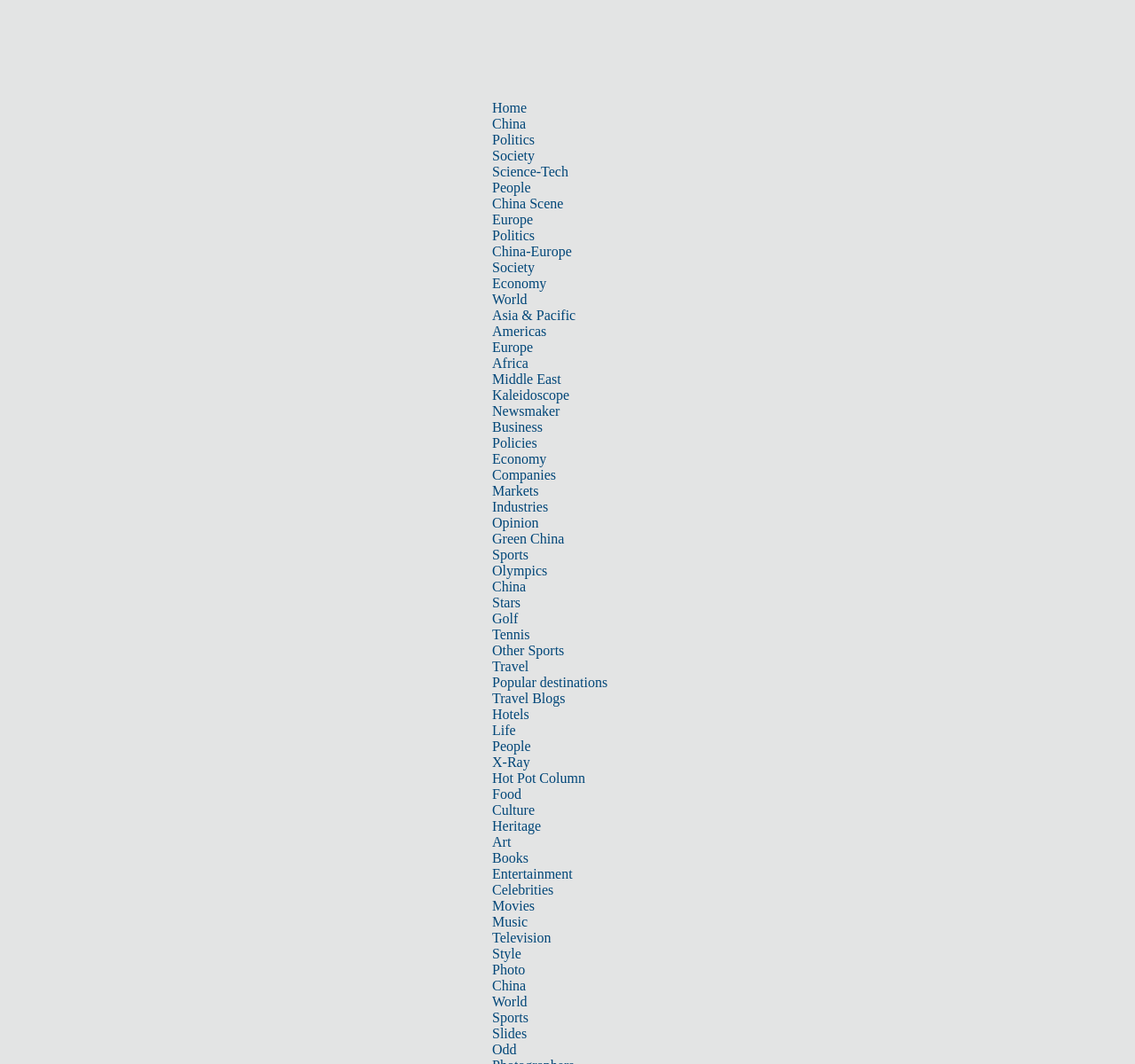How many subcategories are under the 'Sports' category?
Using the information from the image, answer the question thoroughly.

I looked at the subcategories under the 'Sports' category and found a total of 7 links, including 'Olympics', 'China', 'Stars', 'Golf', 'Tennis', 'Other Sports', and 'Slides'.